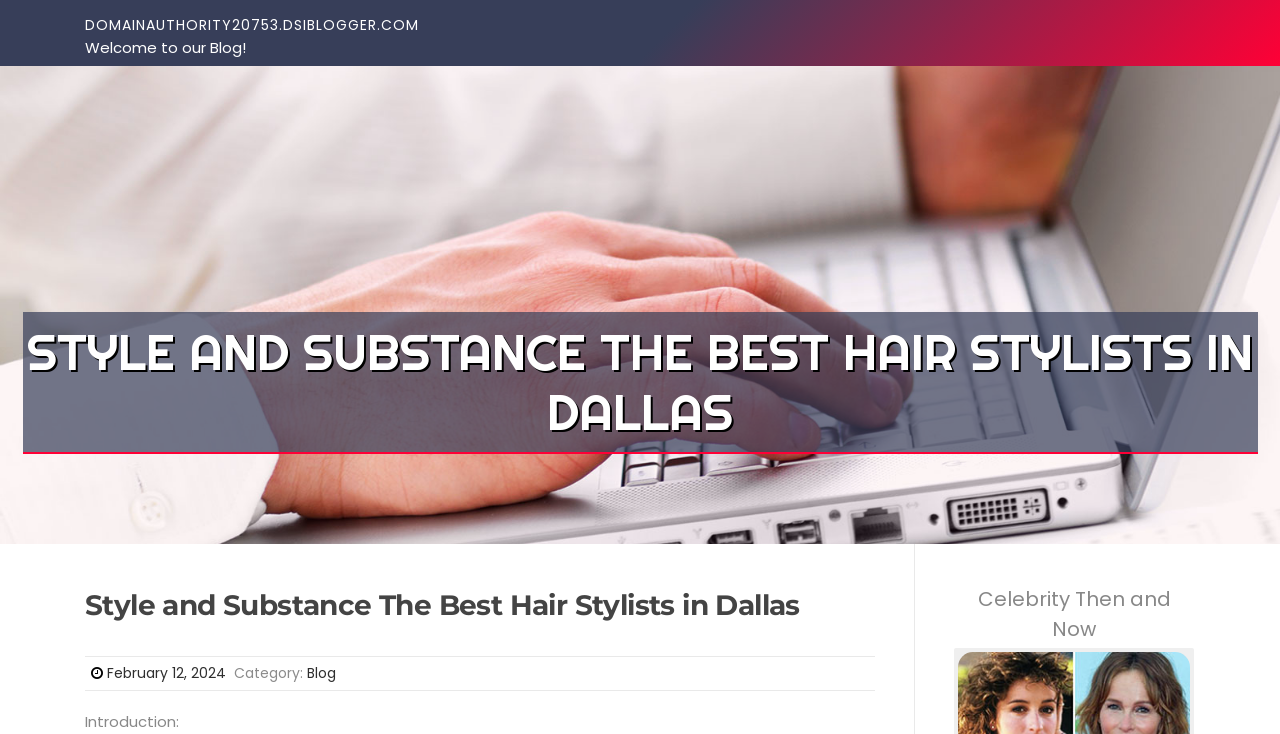Please provide a one-word or phrase answer to the question: 
What is the title of the adjacent blog post?

Celebrity Then and Now